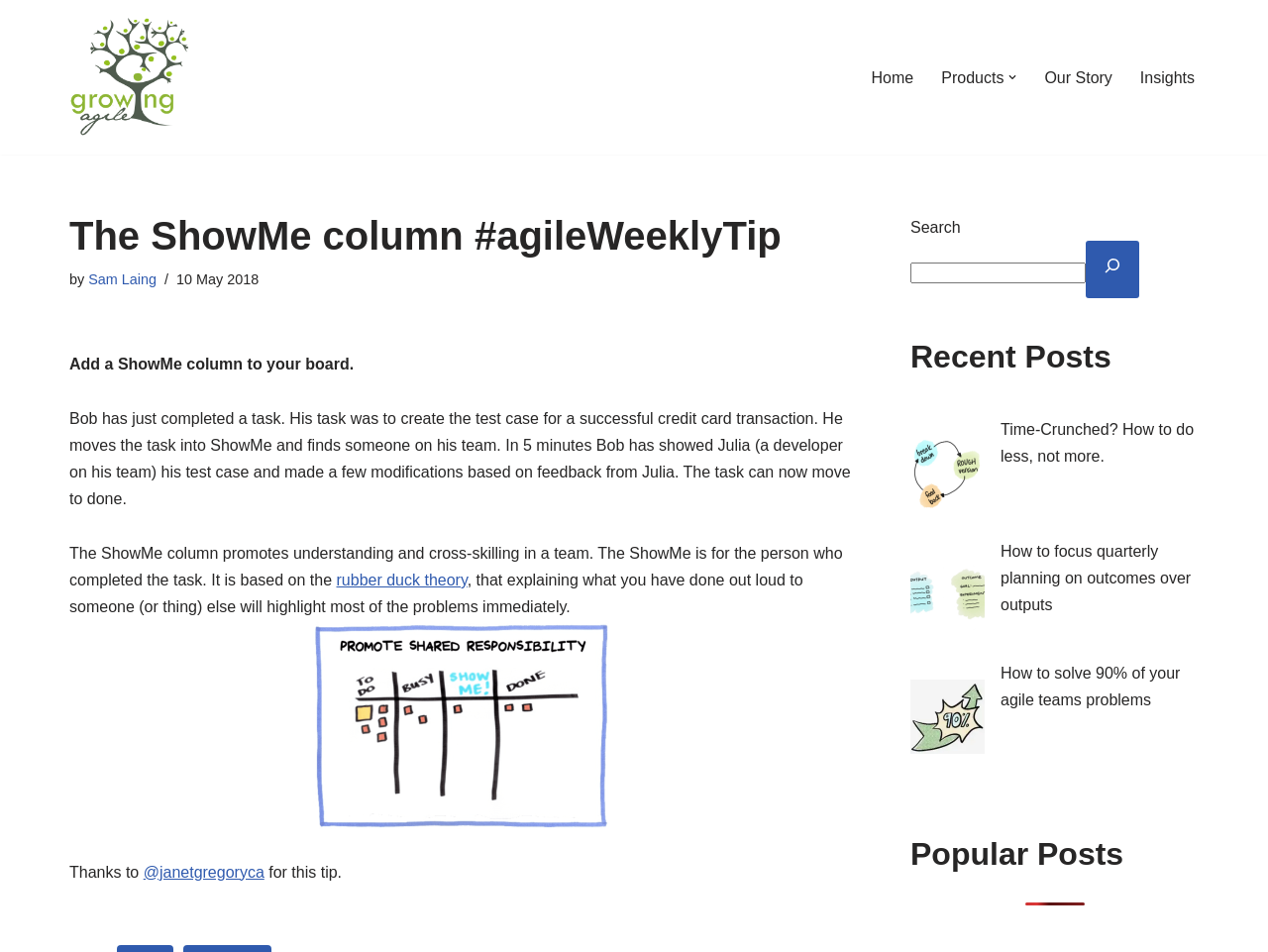What is the purpose of the ShowMe column?
Look at the image and respond with a single word or a short phrase.

Promotes understanding and cross-skilling